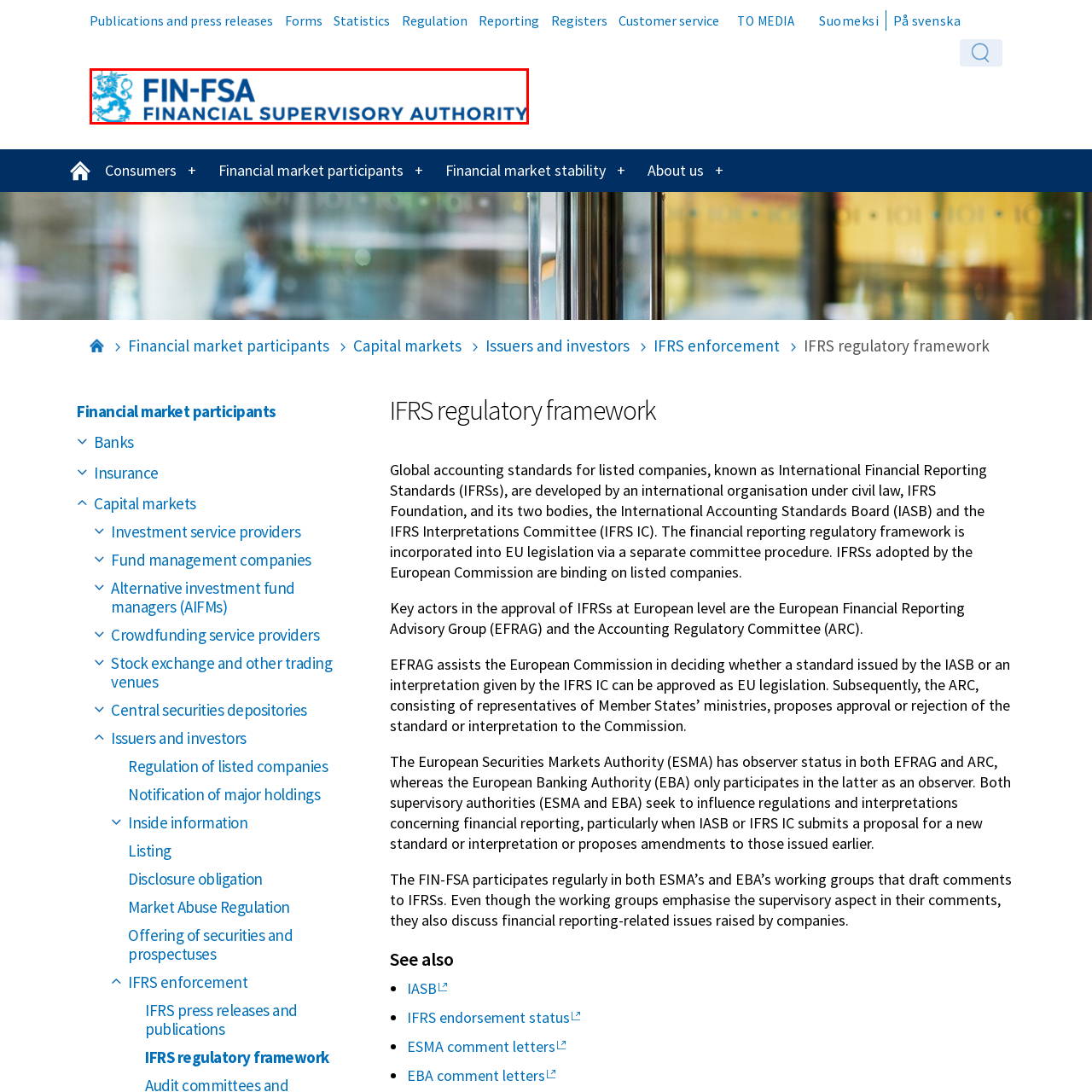What standards does the regulatory framework follow?  
Inspect the image within the red boundary and offer a detailed explanation grounded in the visual information present in the image.

The regulatory framework established by the Financial Supervisory Authority (FIN-FSA) follows the International Financial Reporting Standards (IFRS), which ensures financial stability and consumer protection in Finland.